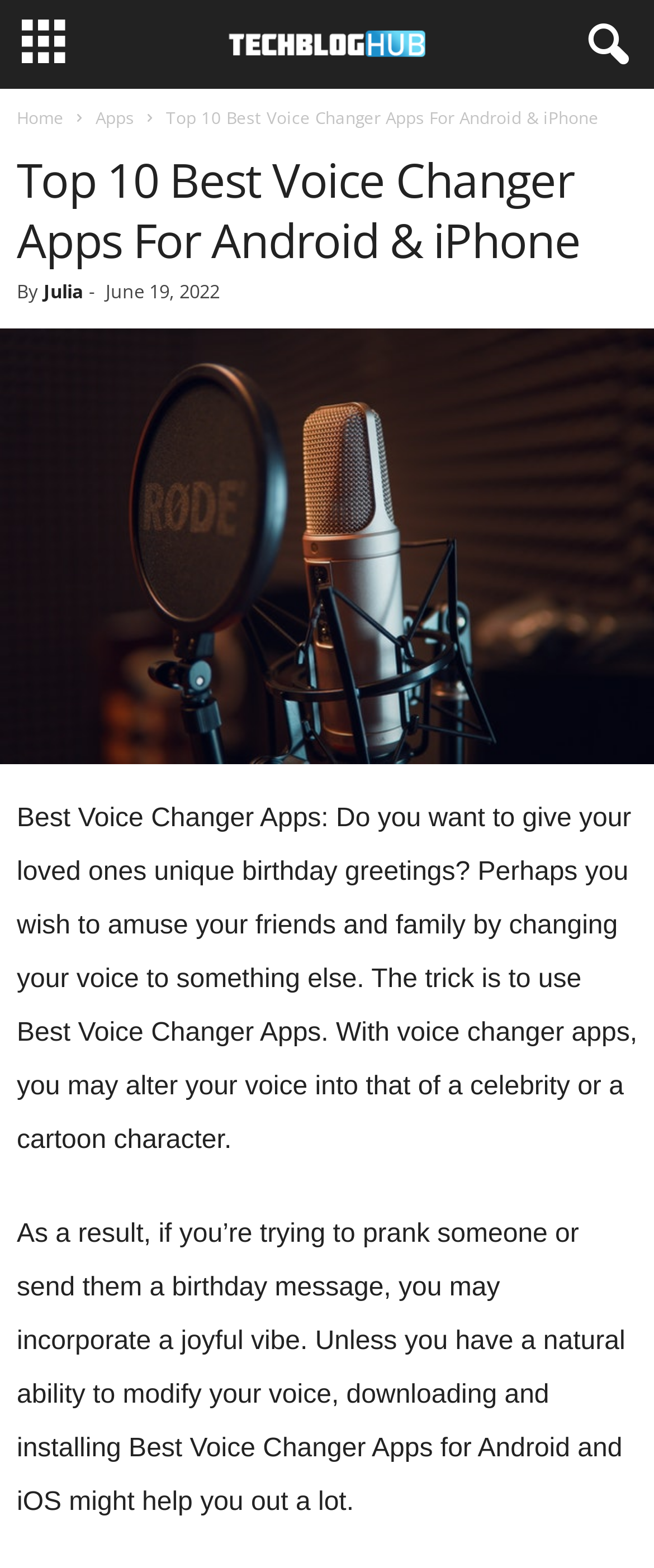What is the author's name of the article?
Analyze the image and provide a thorough answer to the question.

The author's name of the article is mentioned as 'Julia' in the webpage, which is indicated by the link element with the text 'Julia'.